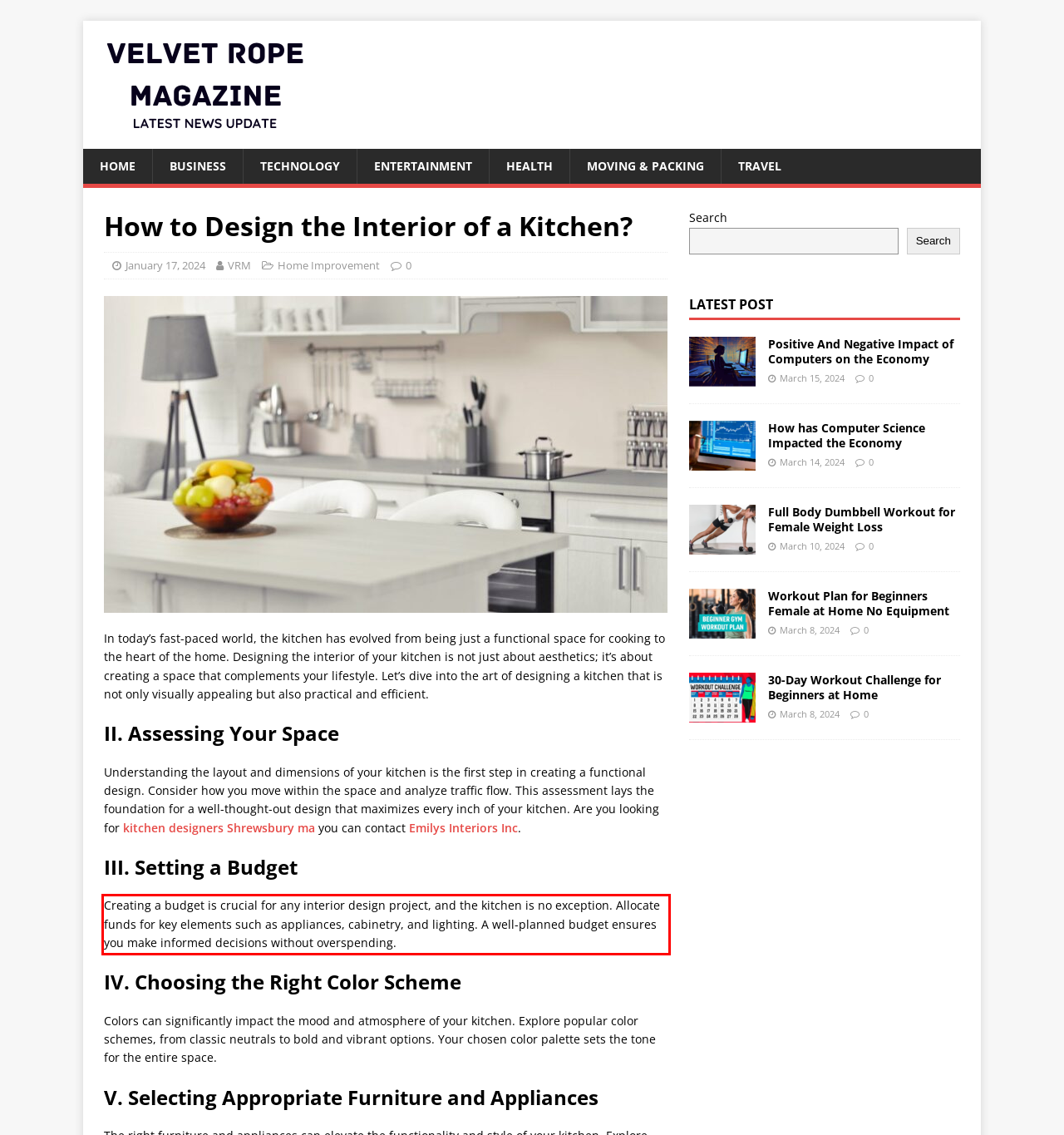Given a webpage screenshot, locate the red bounding box and extract the text content found inside it.

Creating a budget is crucial for any interior design project, and the kitchen is no exception. Allocate funds for key elements such as appliances, cabinetry, and lighting. A well-planned budget ensures you make informed decisions without overspending.